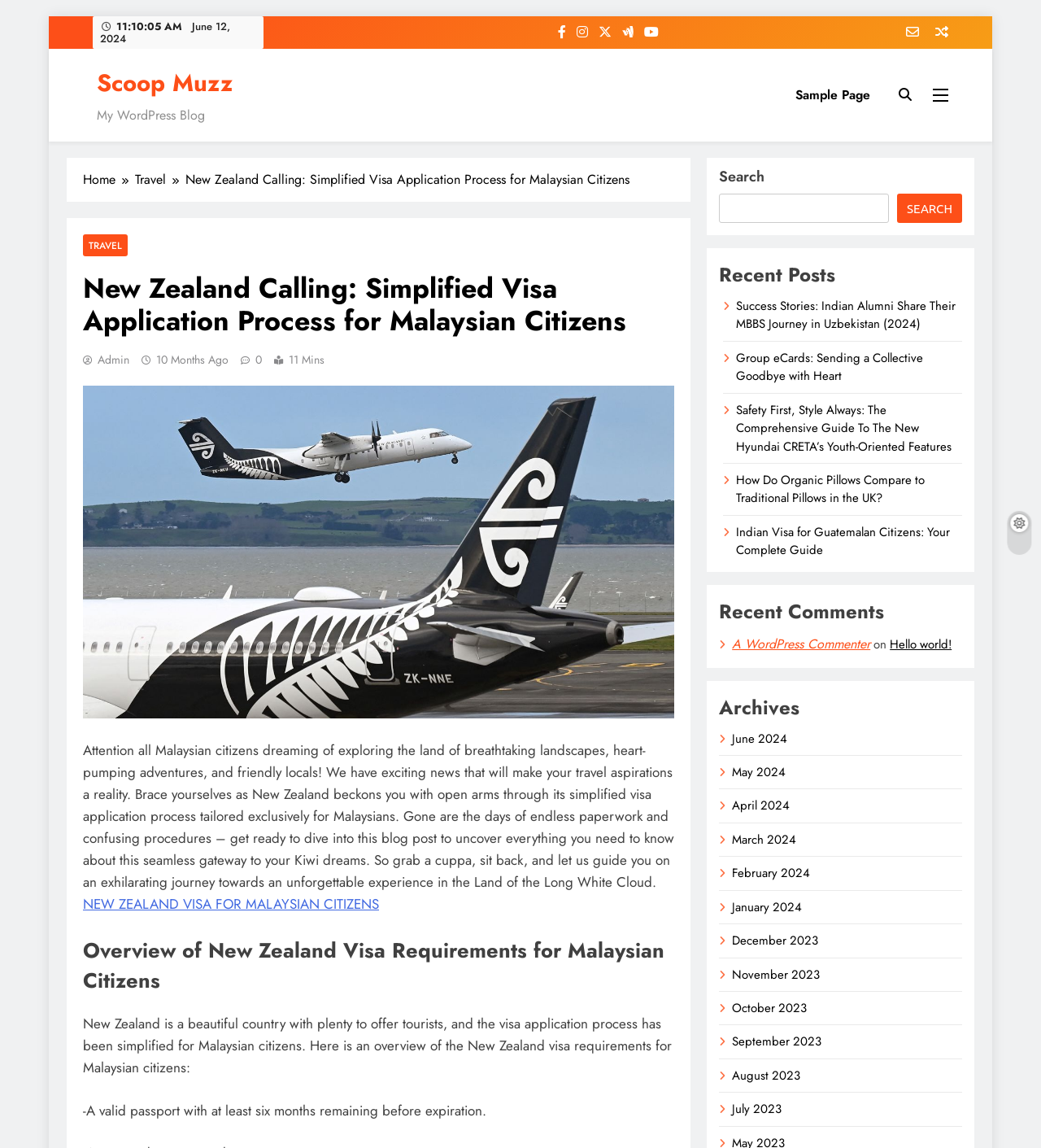Determine the bounding box coordinates of the area to click in order to meet this instruction: "Explore the 'Travel' category".

[0.13, 0.148, 0.178, 0.165]